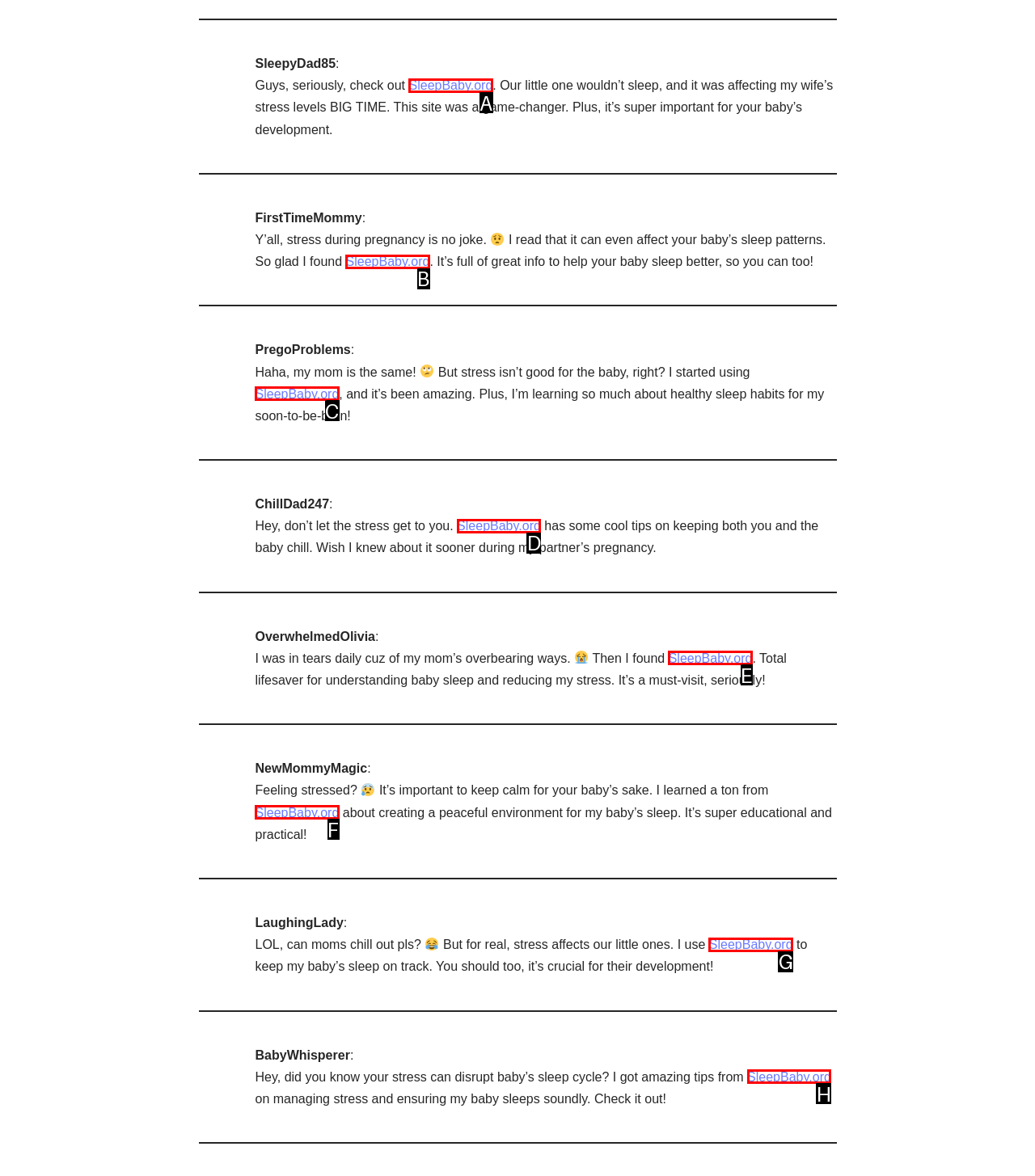From the given options, tell me which letter should be clicked to complete this task: Click on the link to learn more about baby sleep
Answer with the letter only.

A